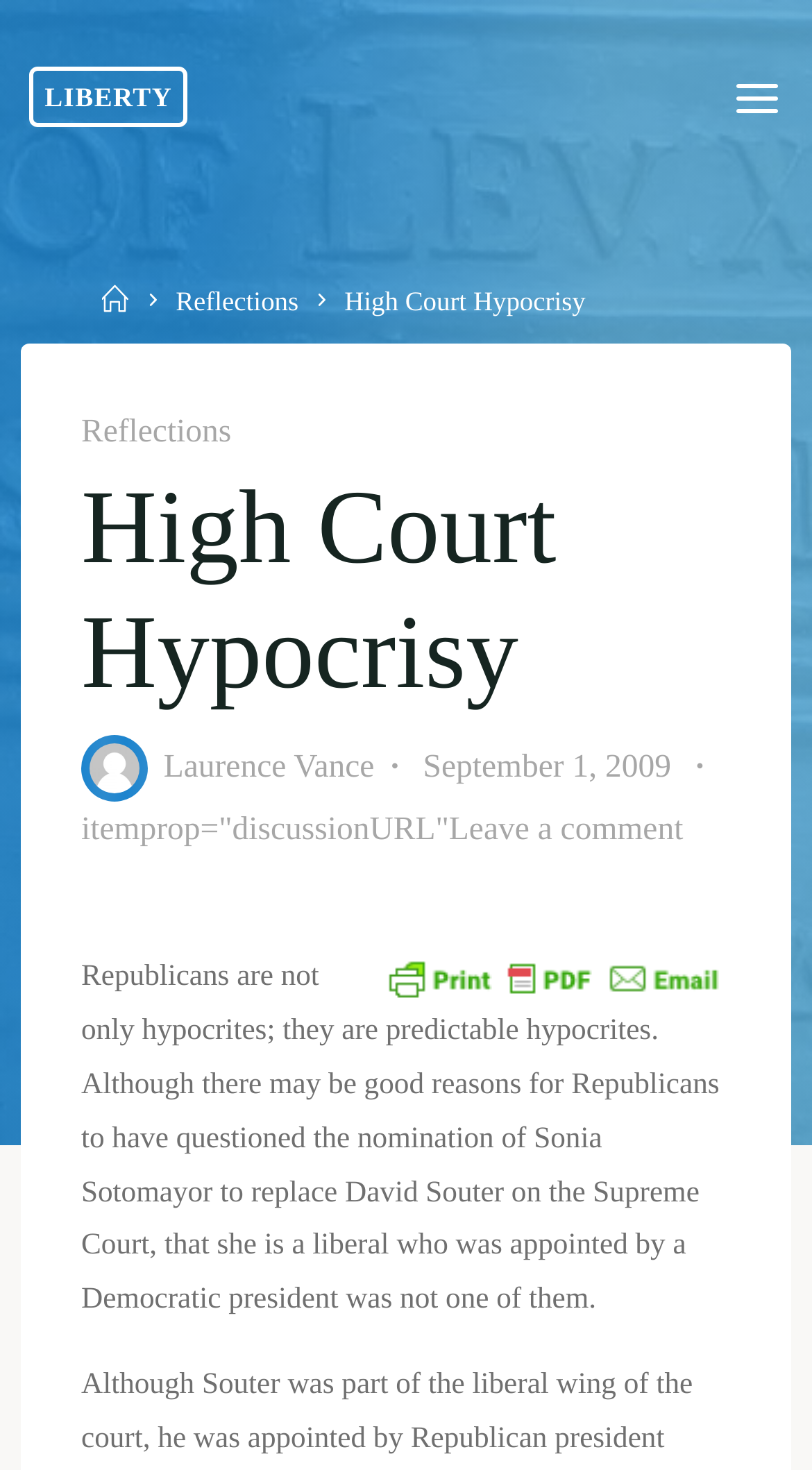Consider the image and give a detailed and elaborate answer to the question: 
What is the name of the author mentioned in the article?

By examining the webpage, I found a link with the text 'Laurence Vance' which is likely to be the author of the article, as it is located near the title and date of the article.